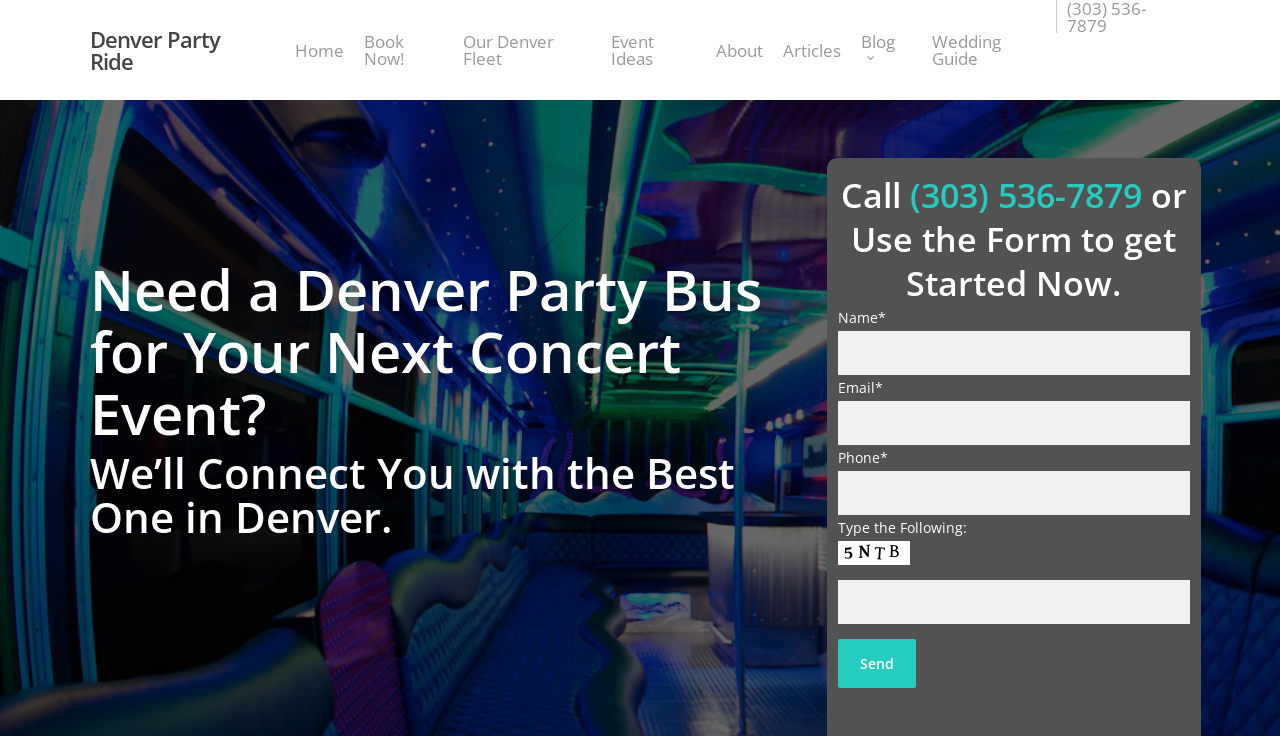Please specify the bounding box coordinates of the region to click in order to perform the following instruction: "Click on Send".

[0.655, 0.868, 0.716, 0.935]